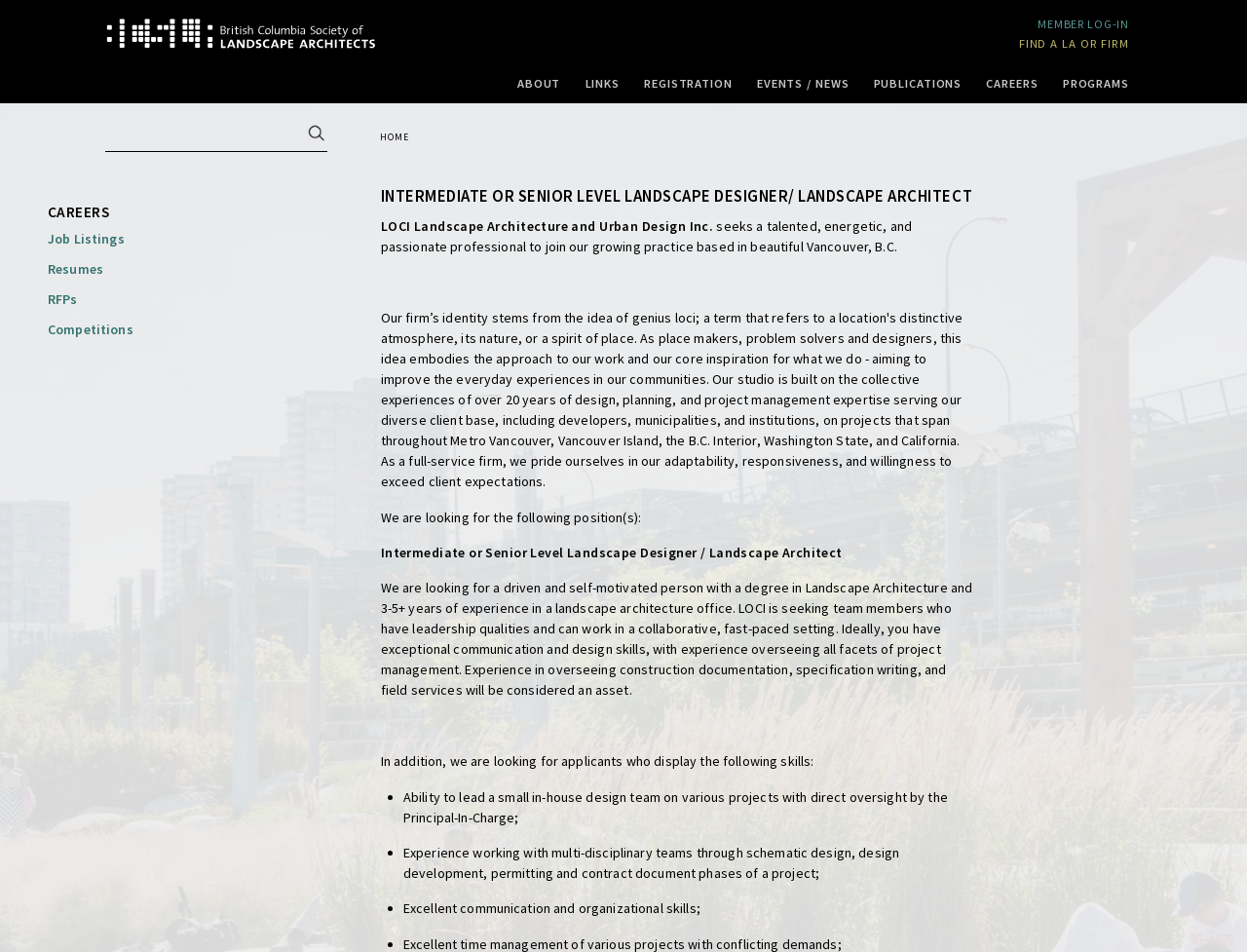What is the location of the job?
Answer with a single word or short phrase according to what you see in the image.

Vancouver, B.C.